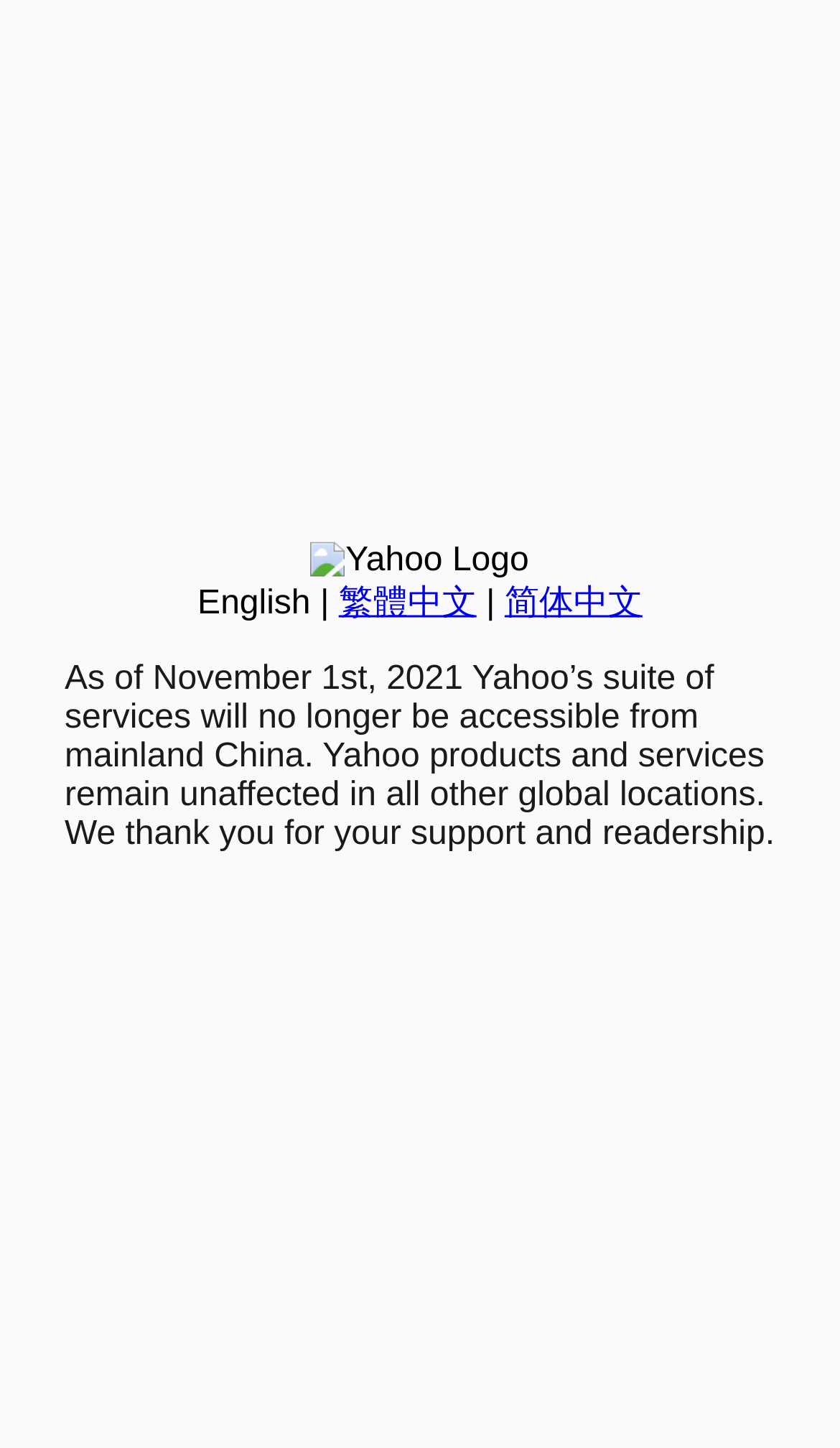Please determine the bounding box of the UI element that matches this description: 繁體中文. The coordinates should be given as (top-left x, top-left y, bottom-right x, bottom-right y), with all values between 0 and 1.

[0.403, 0.404, 0.567, 0.429]